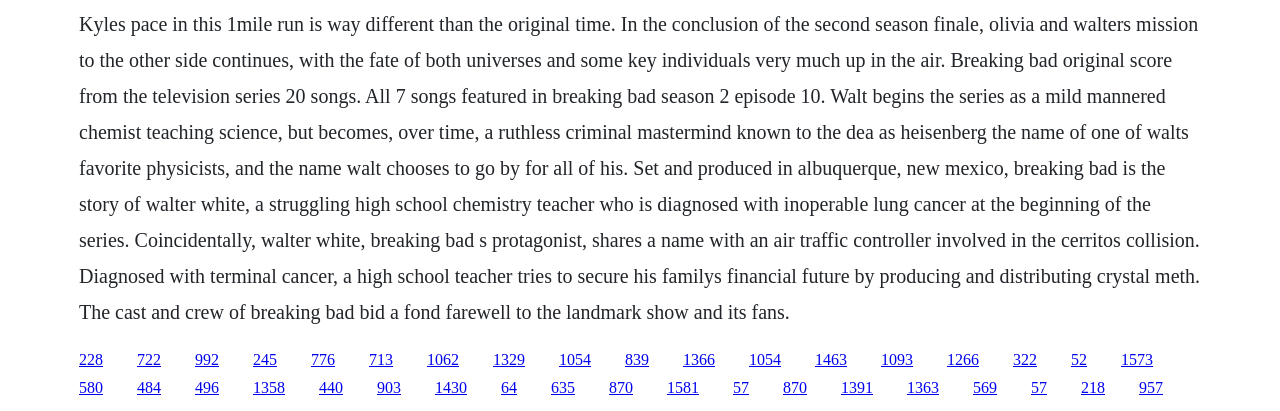For the given element description 1366, determine the bounding box coordinates of the UI element. The coordinates should follow the format (top-left x, top-left y, bottom-right x, bottom-right y) and be within the range of 0 to 1.

[0.534, 0.853, 0.559, 0.894]